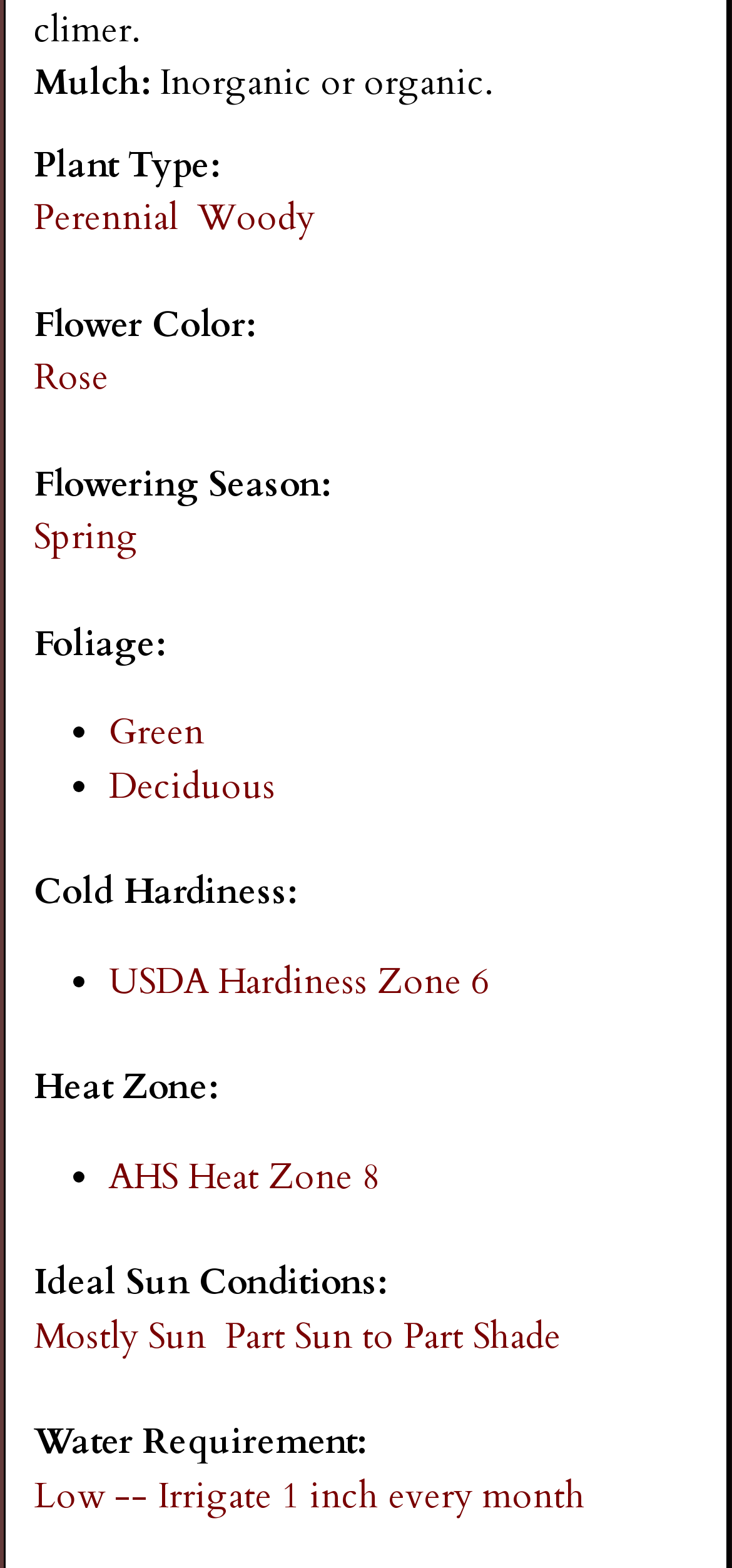Please find the bounding box for the following UI element description. Provide the coordinates in (top-left x, top-left y, bottom-right x, bottom-right y) format, with values between 0 and 1: Part Sun to Part Shade

[0.308, 0.836, 0.767, 0.868]